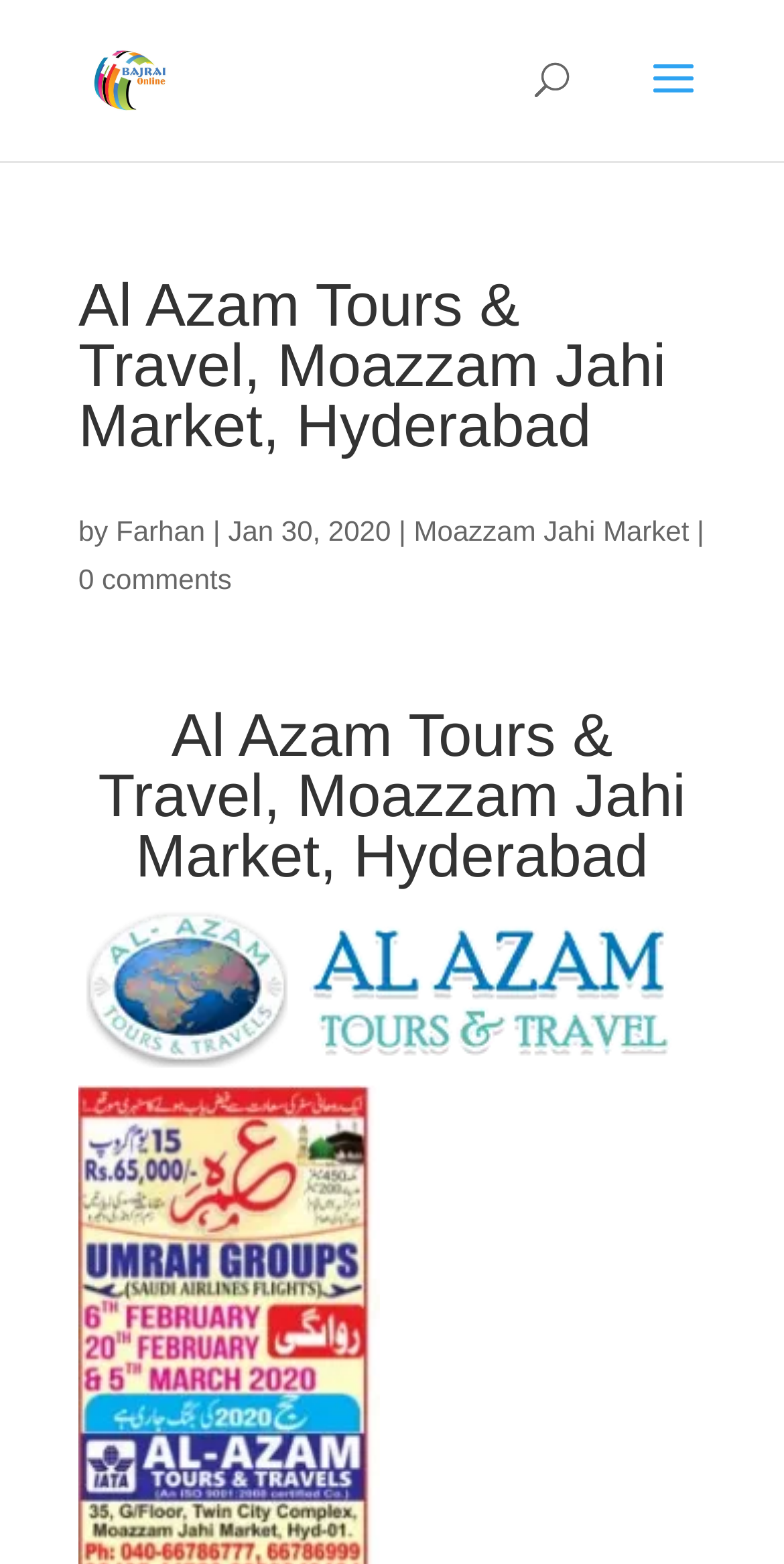Provide a thorough and detailed response to the question by examining the image: 
What is the location of Al Azam Tours & Travel?

On the webpage, I can see a link with the text 'Moazzam Jahi Market' which is part of the heading 'Al Azam Tours & Travel, Moazzam Jahi Market, Hyderabad'. This suggests that Al Azam Tours & Travel is located in Moazzam Jahi Market, Hyderabad.